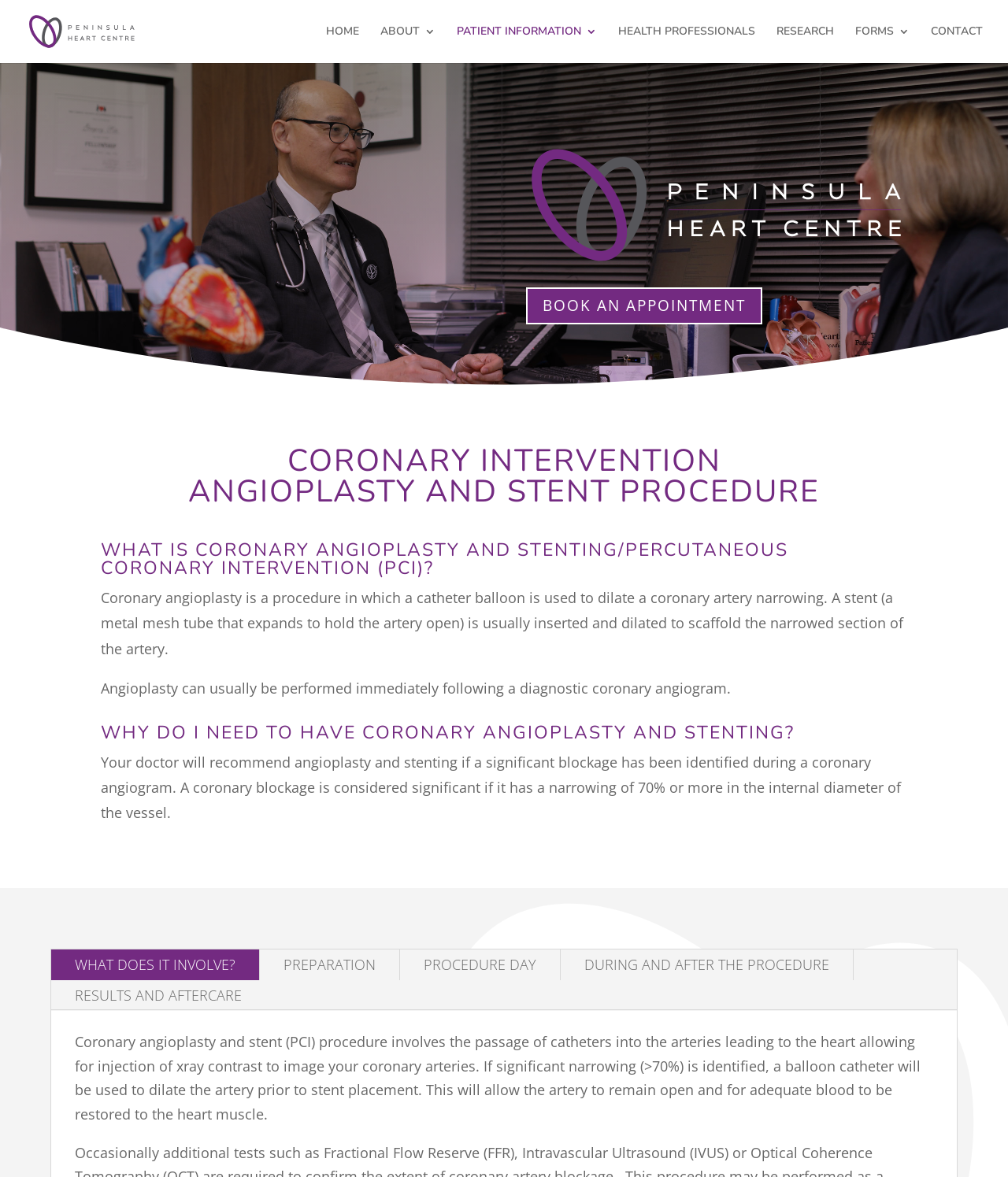Reply to the question with a brief word or phrase: What is the goal of coronary angioplasty and stenting?

Restore blood to heart muscle